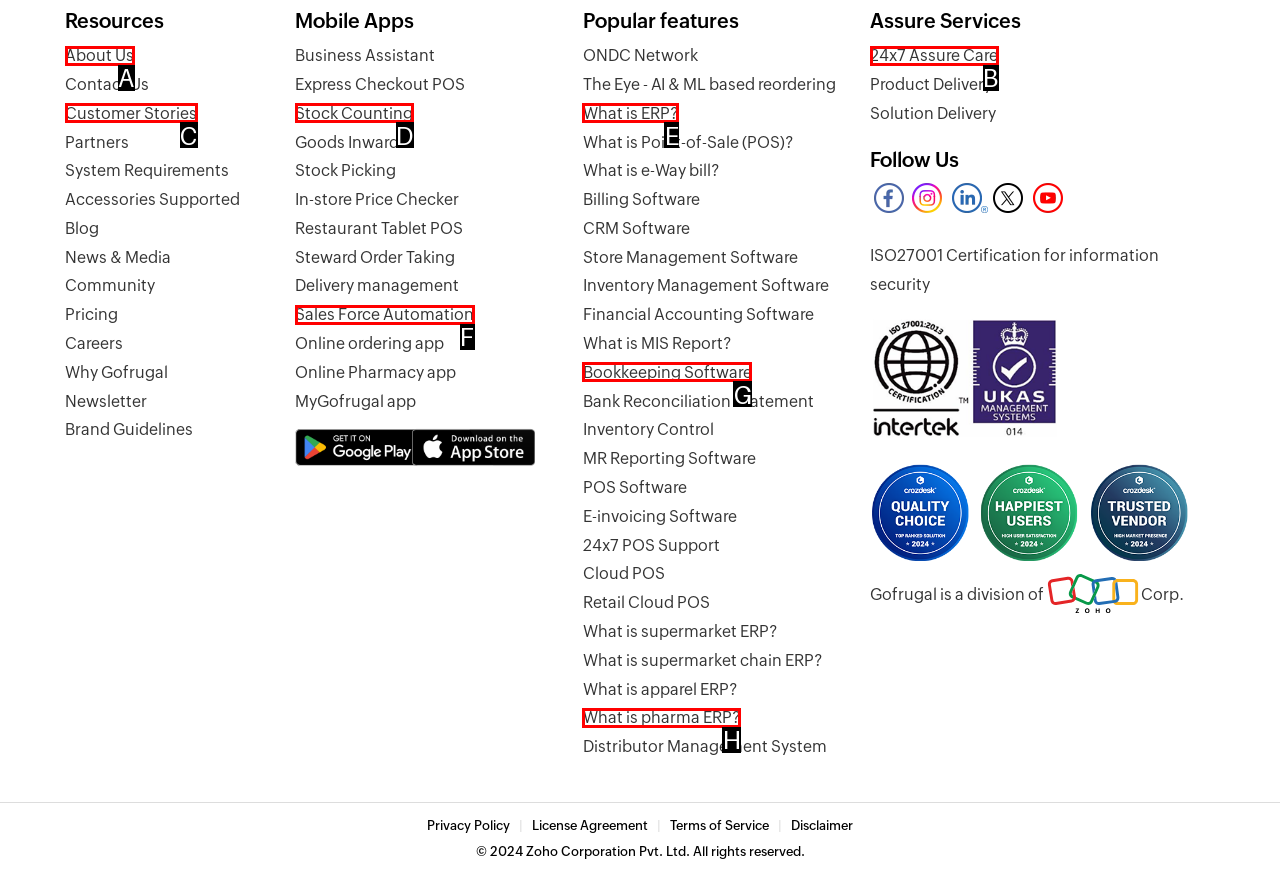Identify the UI element that best fits the description: What is pharma ERP?
Respond with the letter representing the correct option.

H